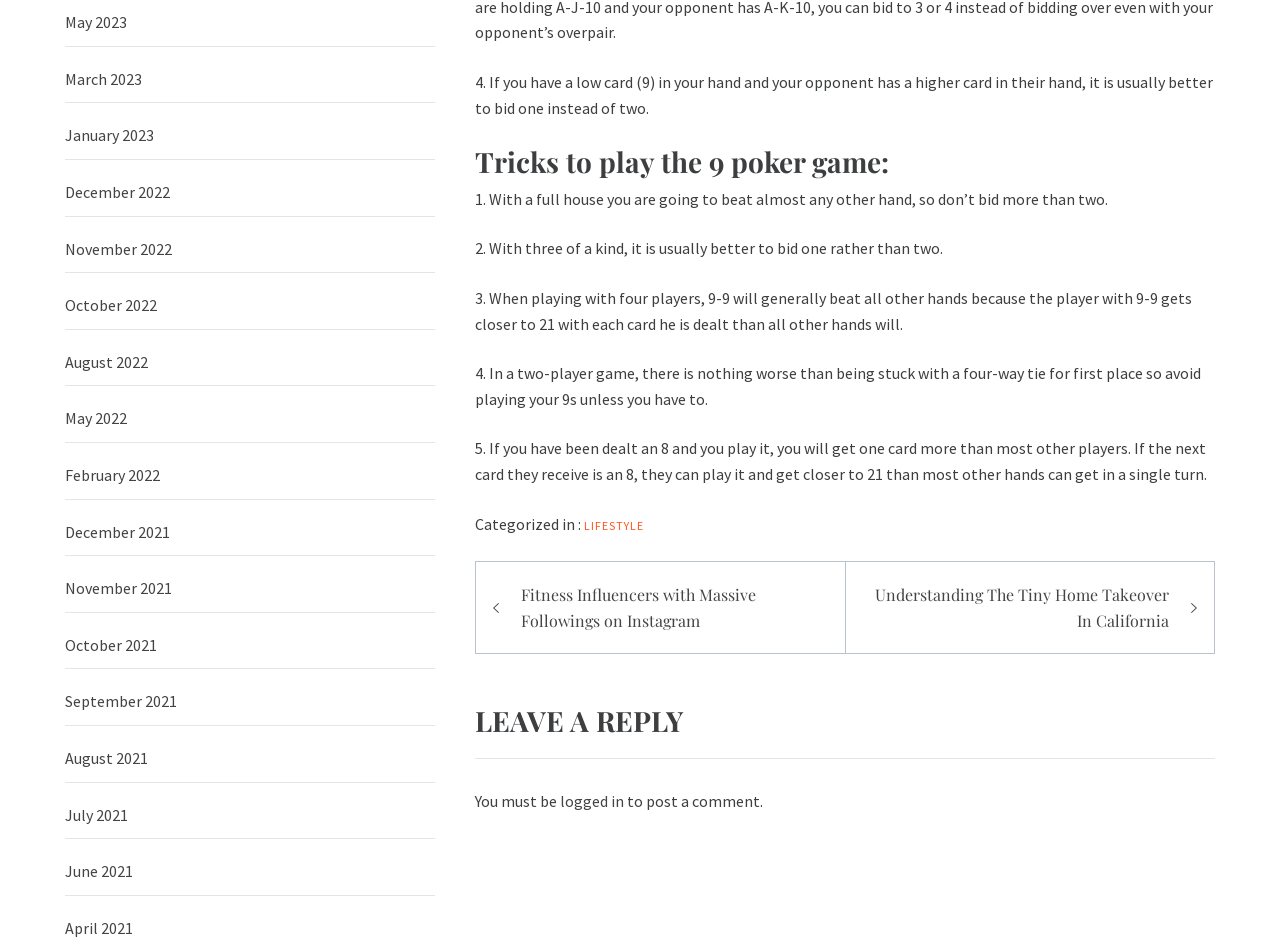Determine the bounding box coordinates of the clickable element to complete this instruction: "Click on the 'logged in' link". Provide the coordinates in the format of four float numbers between 0 and 1, [left, top, right, bottom].

[0.438, 0.837, 0.488, 0.858]